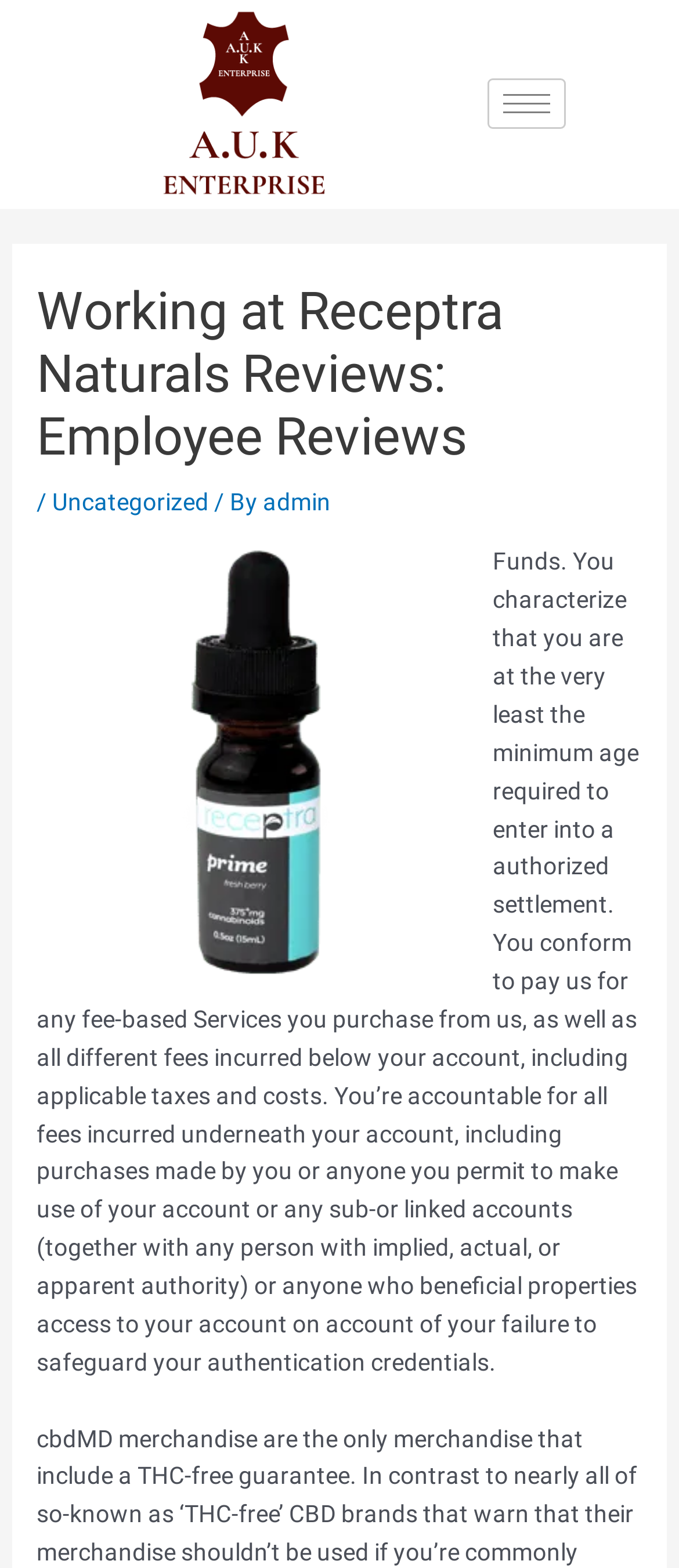From the given element description: "parent_node: HOME aria-label="hamburger-icon"", find the bounding box for the UI element. Provide the coordinates as four float numbers between 0 and 1, in the order [left, top, right, bottom].

[0.717, 0.05, 0.832, 0.082]